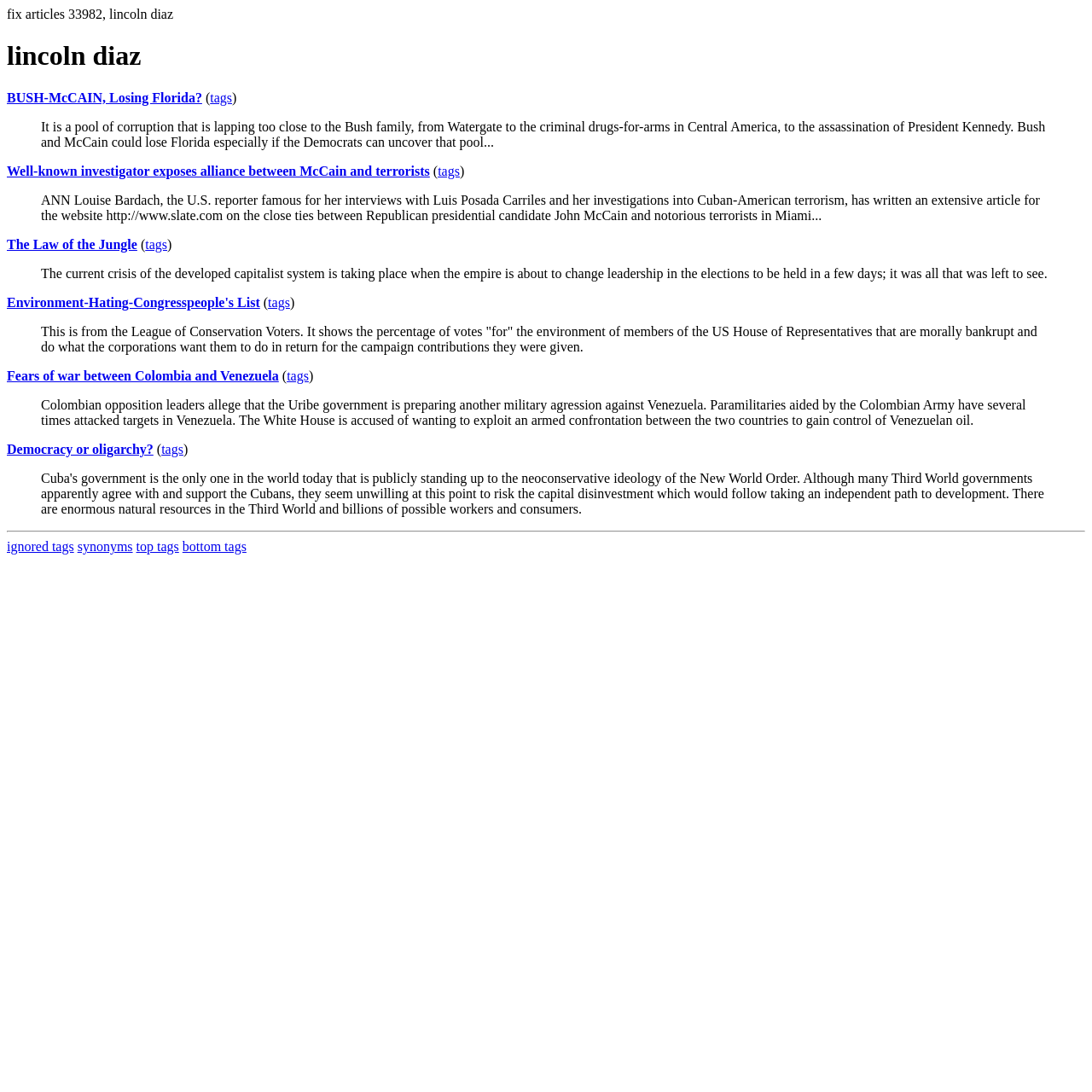Determine the bounding box coordinates for the UI element matching this description: "BUSH-McCAIN, Losing Florida?".

[0.006, 0.083, 0.185, 0.096]